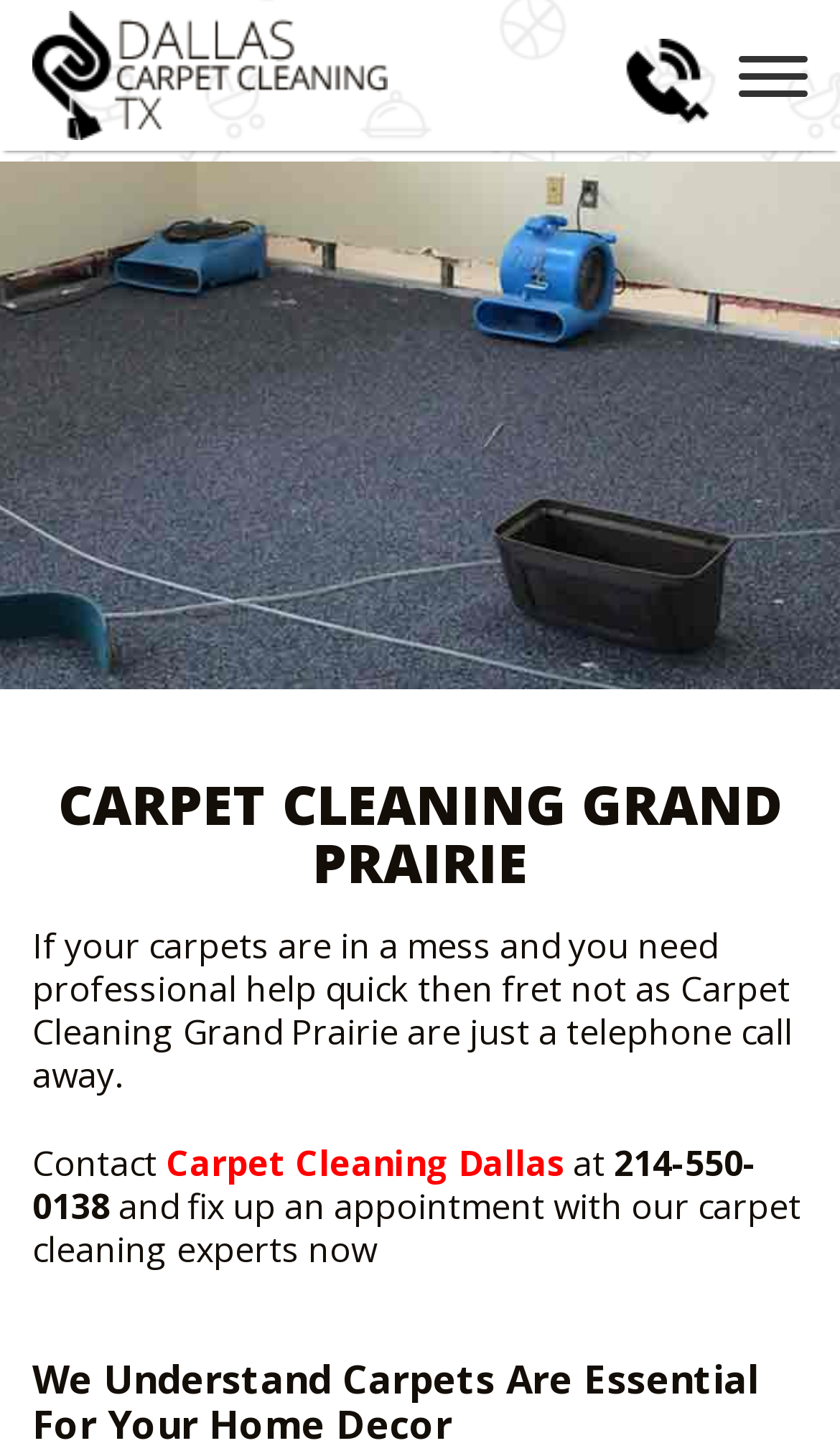What services does the company offer?
Answer the question with a single word or phrase, referring to the image.

Carpet cleaning, rug cleaning, upholstery cleaning, etc.